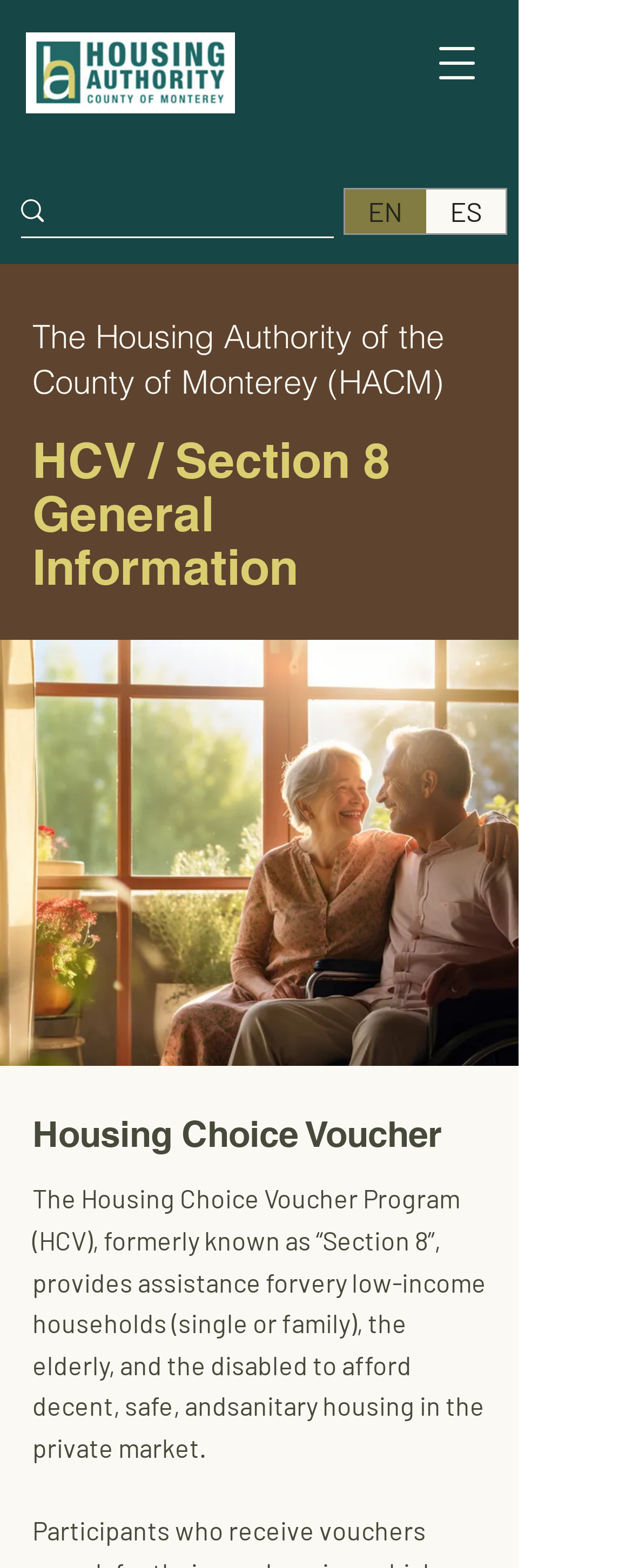Identify and generate the primary title of the webpage.

The Housing Authority of the County of Monterey (HACM) 